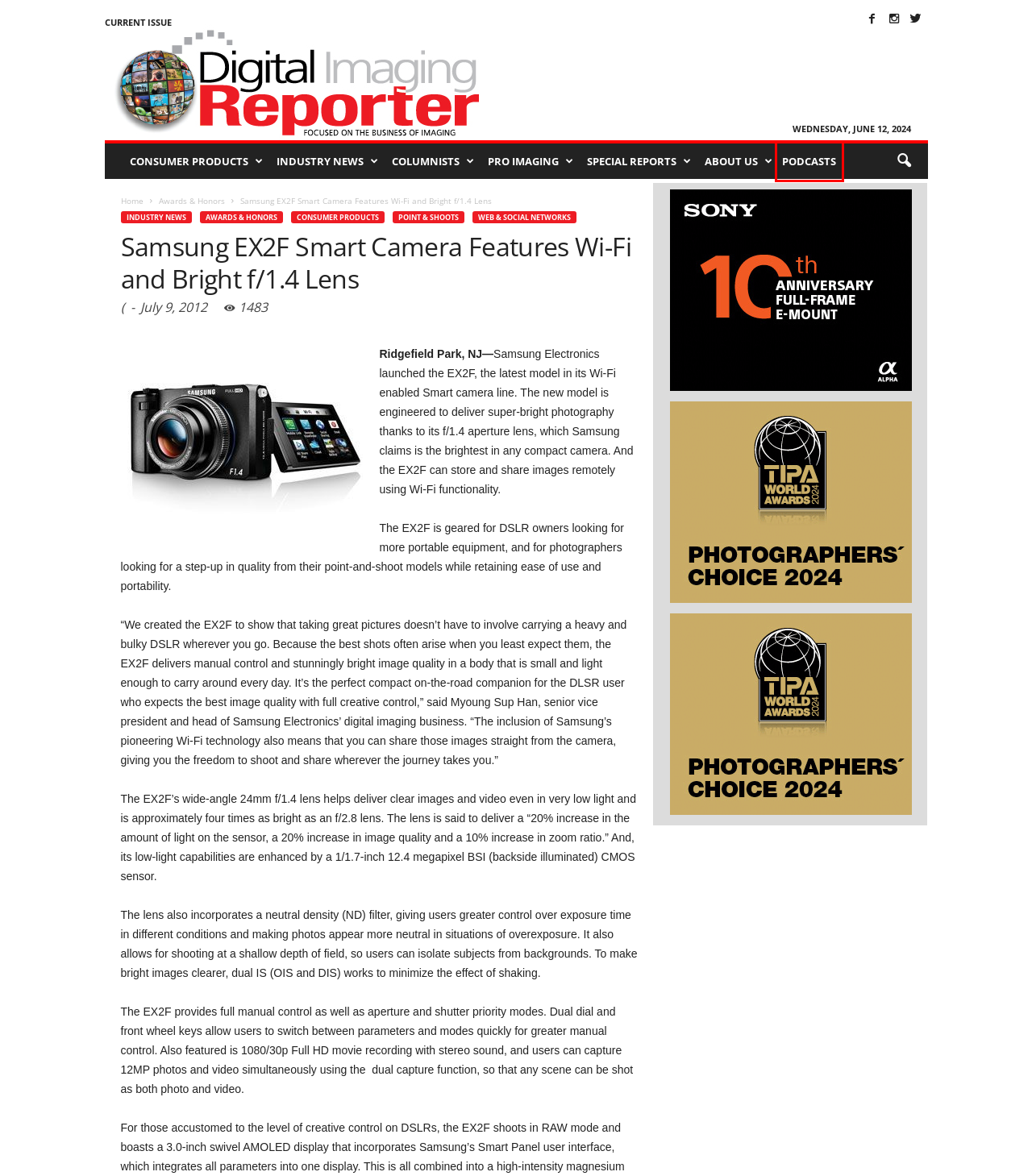Analyze the screenshot of a webpage featuring a red rectangle around an element. Pick the description that best fits the new webpage after interacting with the element inside the red bounding box. Here are the candidates:
A. Industry News Archives - Digital Imaging Reporter
B. Point & Shoots Archives - Digital Imaging Reporter
C. Podcasts - Digital Imaging Reporter
D. Web & Social Networks Archives - Digital Imaging Reporter
E. List Rental - Digital Imaging Reporter
F. Current Issue - Digital Imaging Reporter
G. Awards & Honors Archives - Digital Imaging Reporter
H. Consumer Products Archives - Digital Imaging Reporter

C